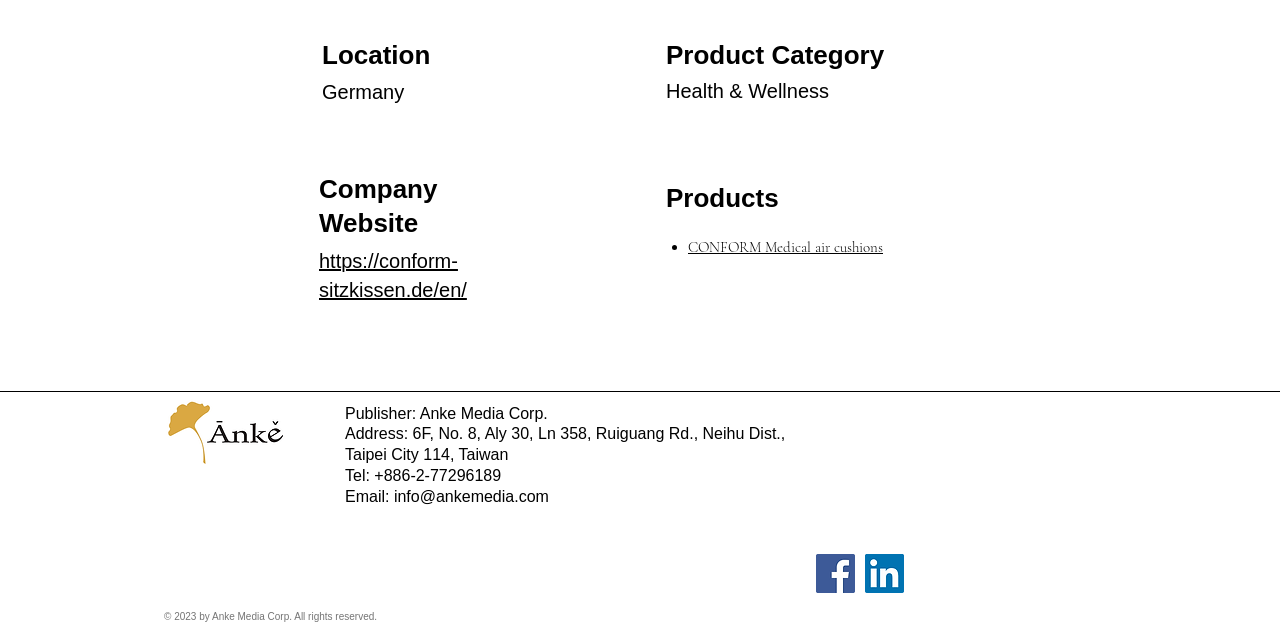What social media platforms are available in the social bar?
Please provide a single word or phrase as your answer based on the image.

Facebook, LinkedIn